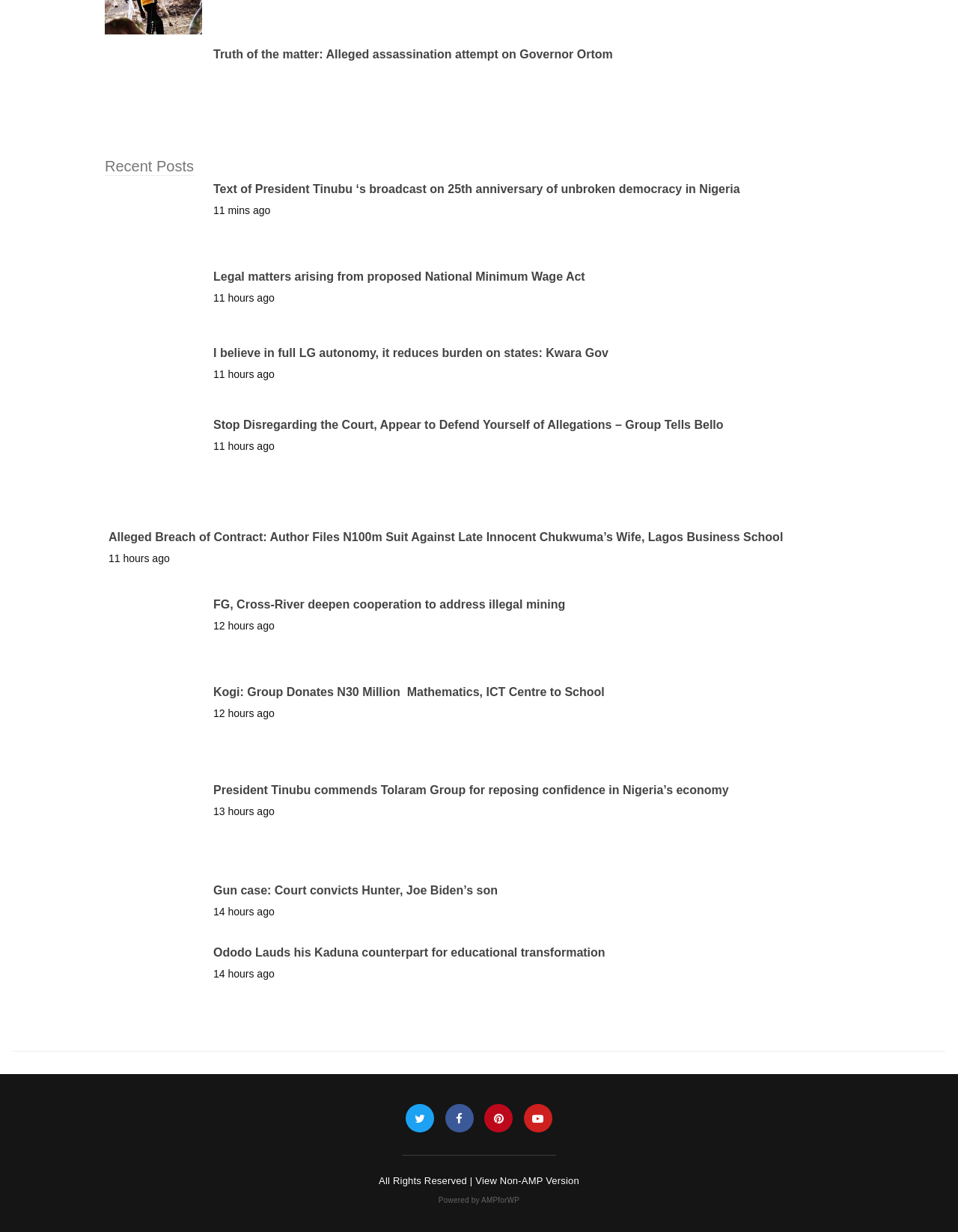Please identify the bounding box coordinates of the clickable area that will fulfill the following instruction: "Click the link to read about President Tinubu's broadcast". The coordinates should be in the format of four float numbers between 0 and 1, i.e., [left, top, right, bottom].

[0.223, 0.148, 0.772, 0.158]